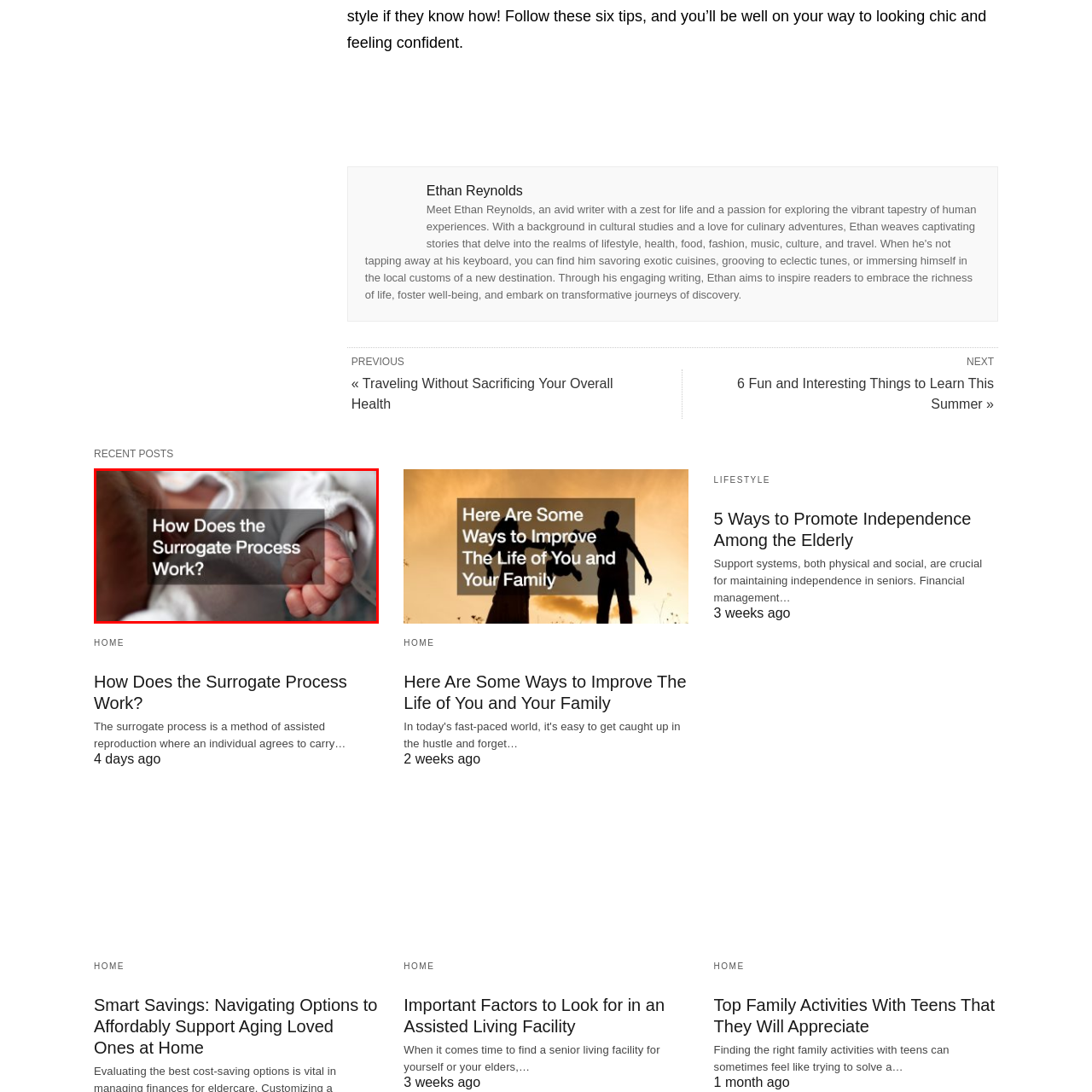What is the tone of the image?
Direct your attention to the image inside the red bounding box and provide a detailed explanation in your answer.

The soothing colors and soft focus of the image contribute to a sense of warmth and tenderness, aligning with the theme of nurturing and familial bonds, which suggests that the tone of the image is warm and tender.